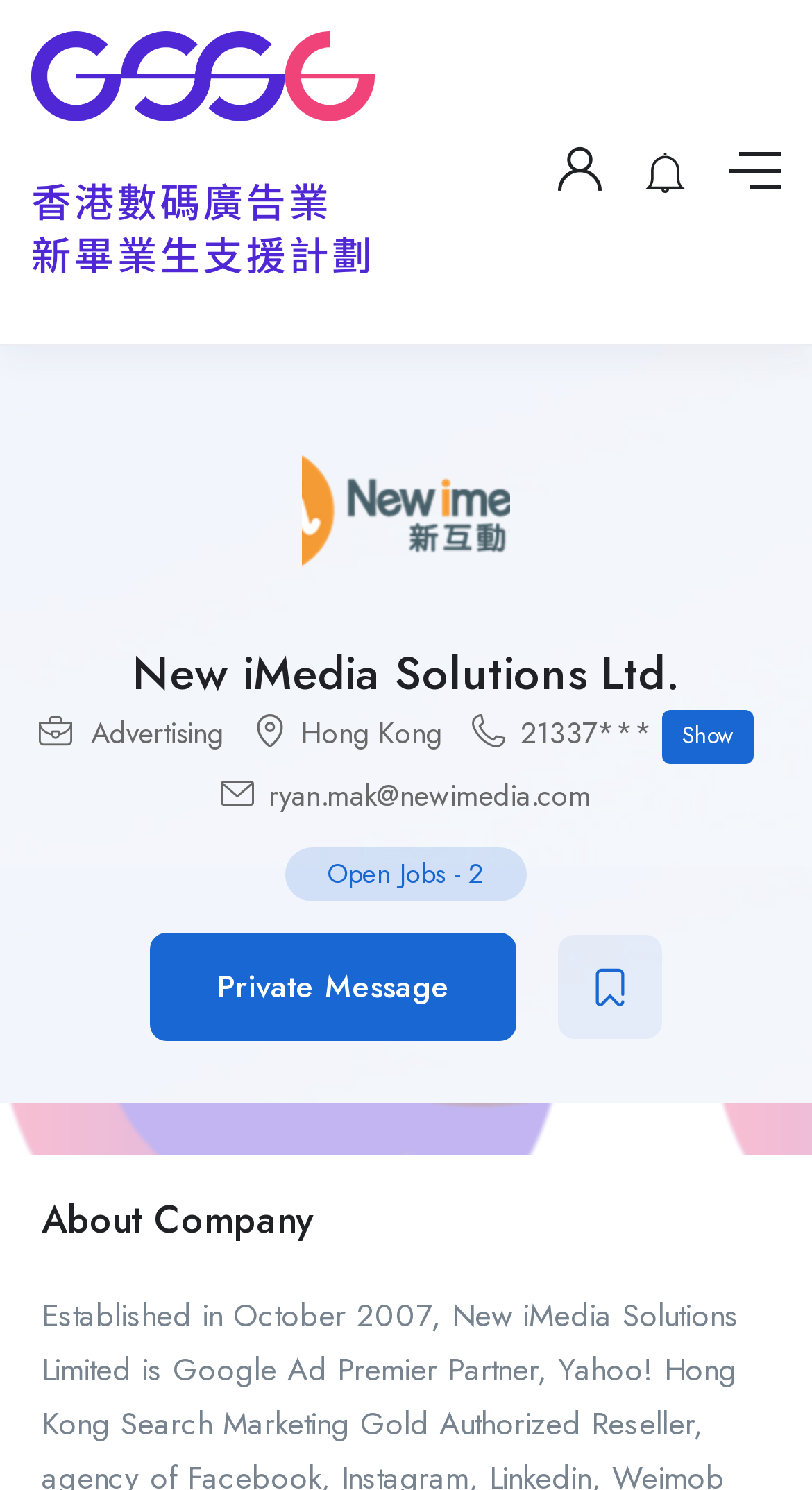Please determine the bounding box coordinates of the area that needs to be clicked to complete this task: 'Contact Ryan Mak'. The coordinates must be four float numbers between 0 and 1, formatted as [left, top, right, bottom].

[0.321, 0.519, 0.728, 0.547]